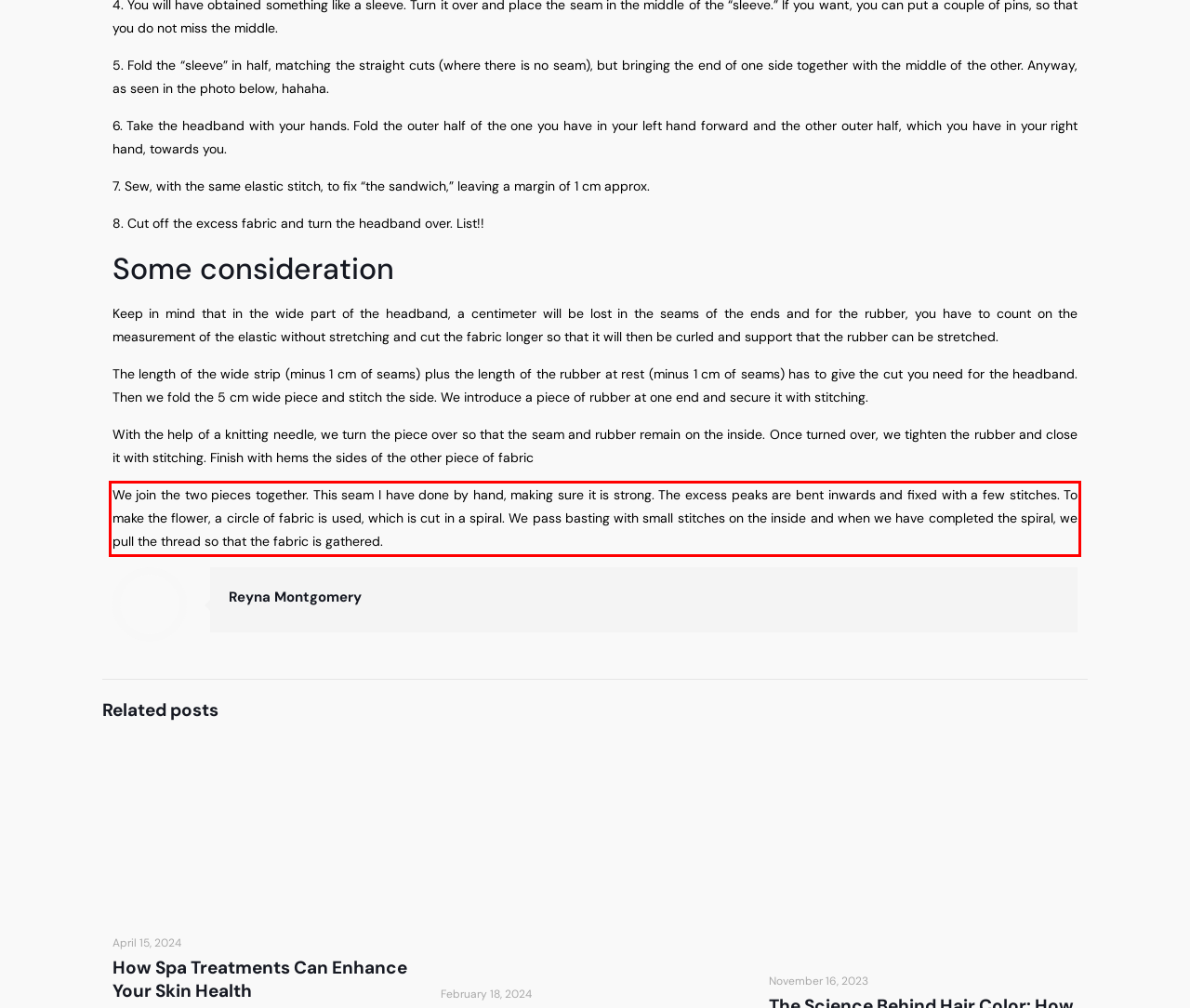Look at the webpage screenshot and recognize the text inside the red bounding box.

We join the two pieces together. This seam I have done by hand, making sure it is strong. The excess peaks are bent inwards and fixed with a few stitches. To make the flower, a circle of fabric is used, which is cut in a spiral. We pass basting with small stitches on the inside and when we have completed the spiral, we pull the thread so that the fabric is gathered.